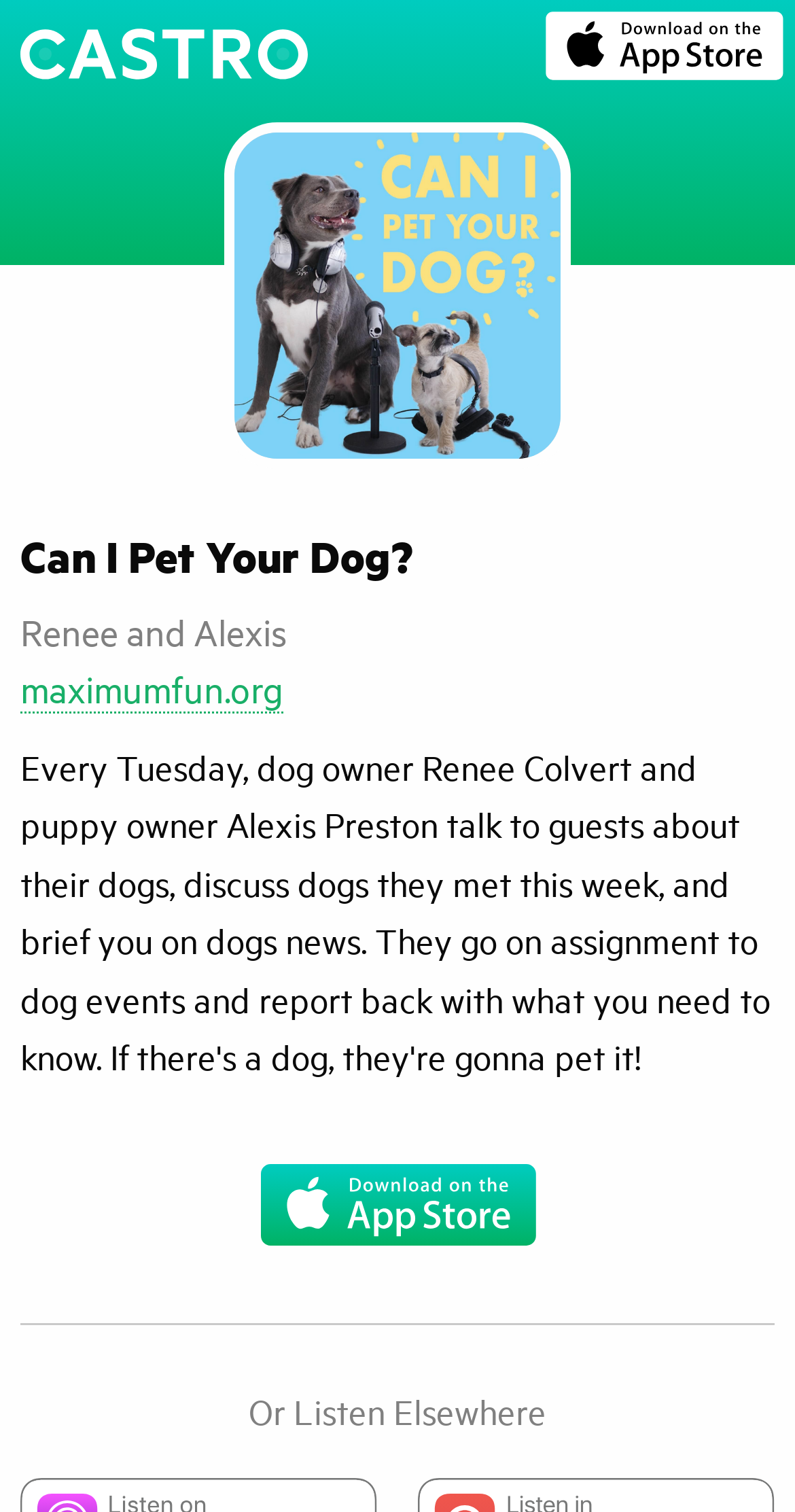Describe all the significant parts and information present on the webpage.

The webpage is about a podcast called "Can I Pet Your Dog?" where dog owners Renee Colvert and Alexis Preston discuss dogs with guests, share their own dog experiences, and provide dog news. 

At the top left of the page, there is a link with an accompanying image, which is likely a logo or icon for the podcast. On the top right, there is a link to download the podcast on the App Store, accompanied by an image with the same text. 

Below these links, there is a large image of the podcast artwork, taking up a significant portion of the page. 

Underneath the podcast artwork, there is a group of headings that provide more information about the podcast. The first heading displays the title "Can I Pet Your Dog?", followed by a heading with the names of the hosts, Renee and Alexis. The third heading shows the website "maximumfun.org" with a link to the website. 

Further down the page, there is another link to download the podcast on the App Store, this time with a smaller image. 

A horizontal separator line divides the page, followed by a heading that reads "Or Listen Elsewhere", suggesting that the podcast is available on other platforms.